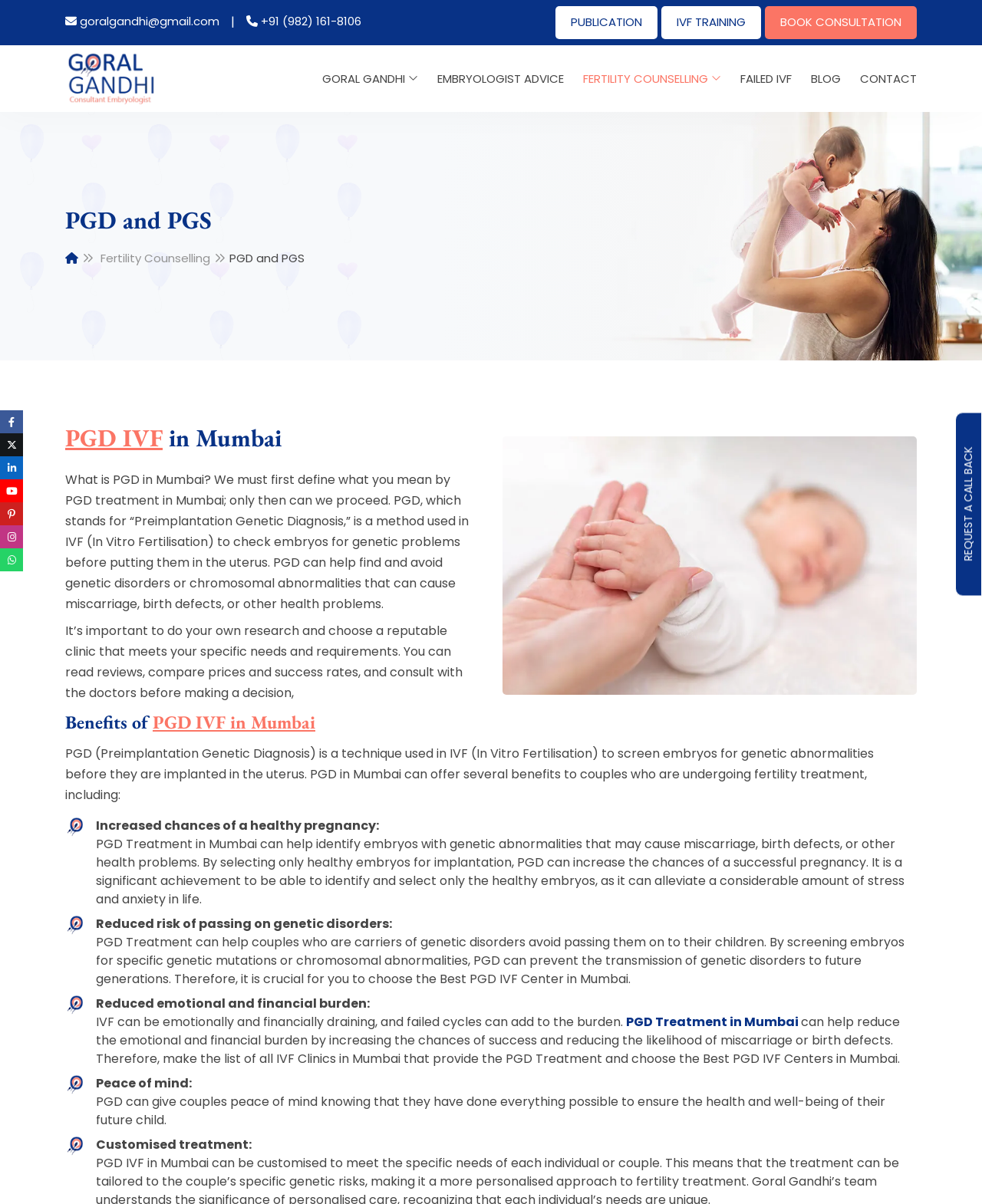Using the element description: "Request A Call Back", determine the bounding box coordinates. The coordinates should be in the format [left, top, right, bottom], with values between 0 and 1.

[0.973, 0.342, 1.0, 0.495]